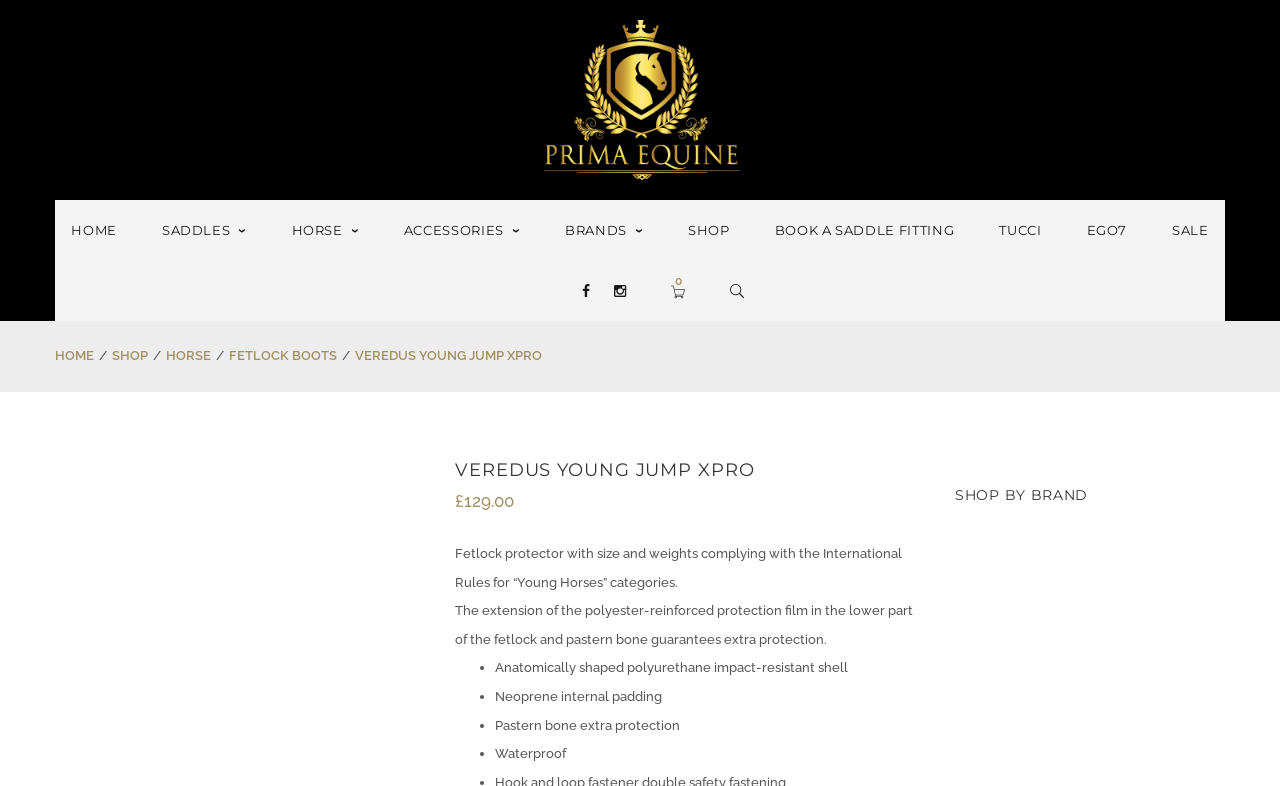Find the bounding box of the web element that fits this description: "FETLOCK BOOTS".

[0.179, 0.443, 0.263, 0.462]